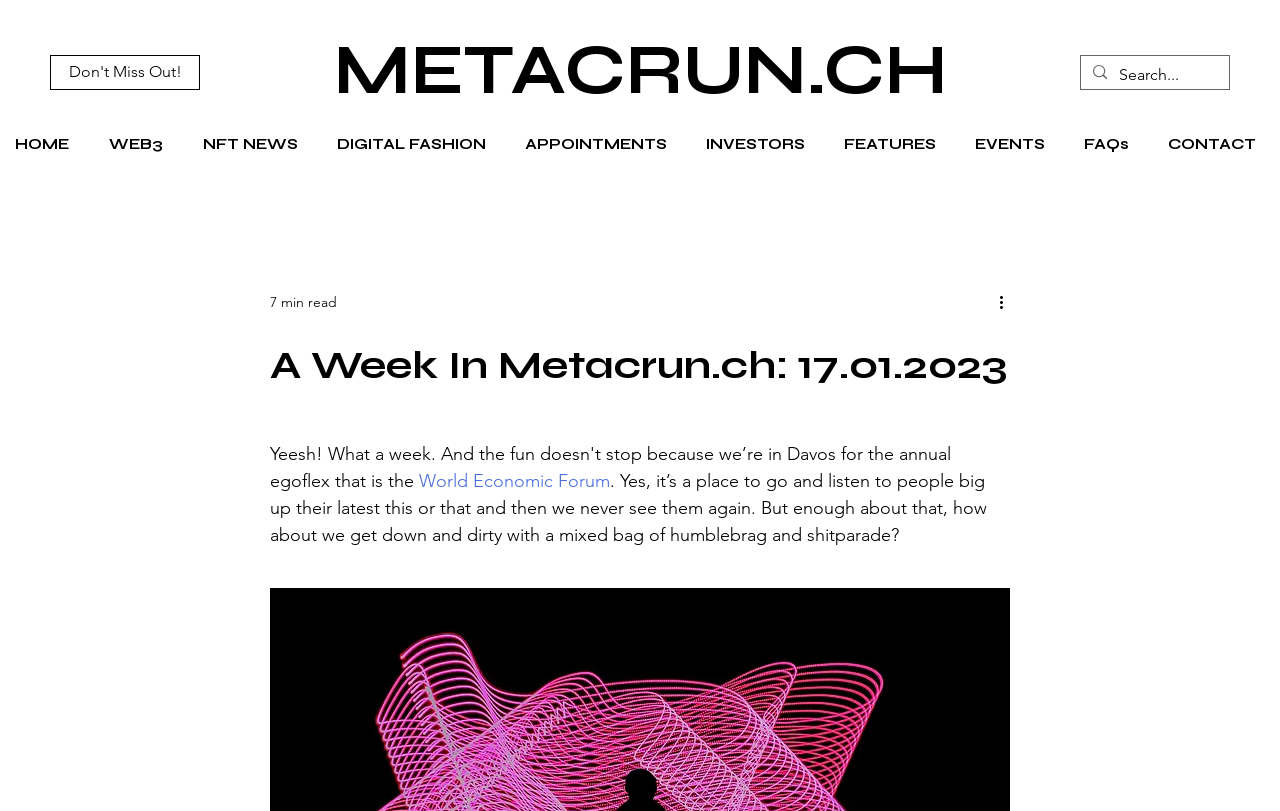Kindly determine the bounding box coordinates of the area that needs to be clicked to fulfill this instruction: "Read more about digital fashion".

[0.252, 0.138, 0.398, 0.218]